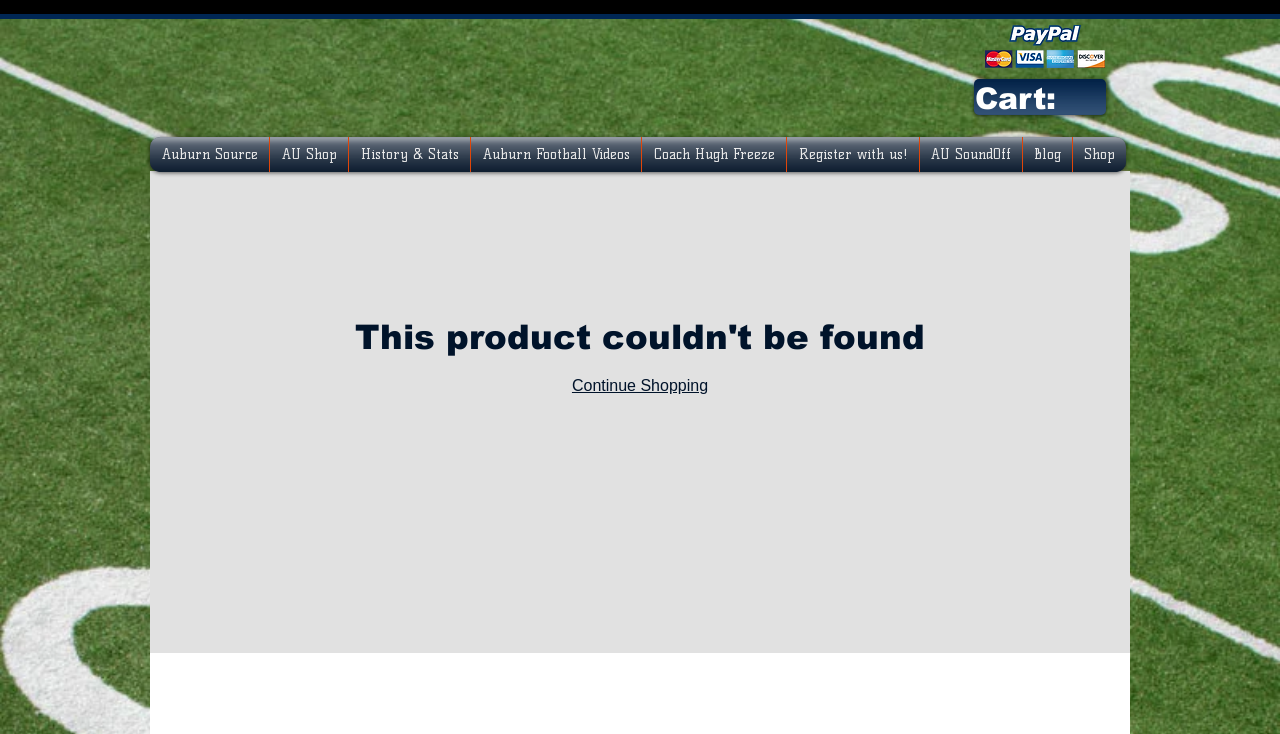How many navigation links are there?
Using the image as a reference, answer with just one word or a short phrase.

9